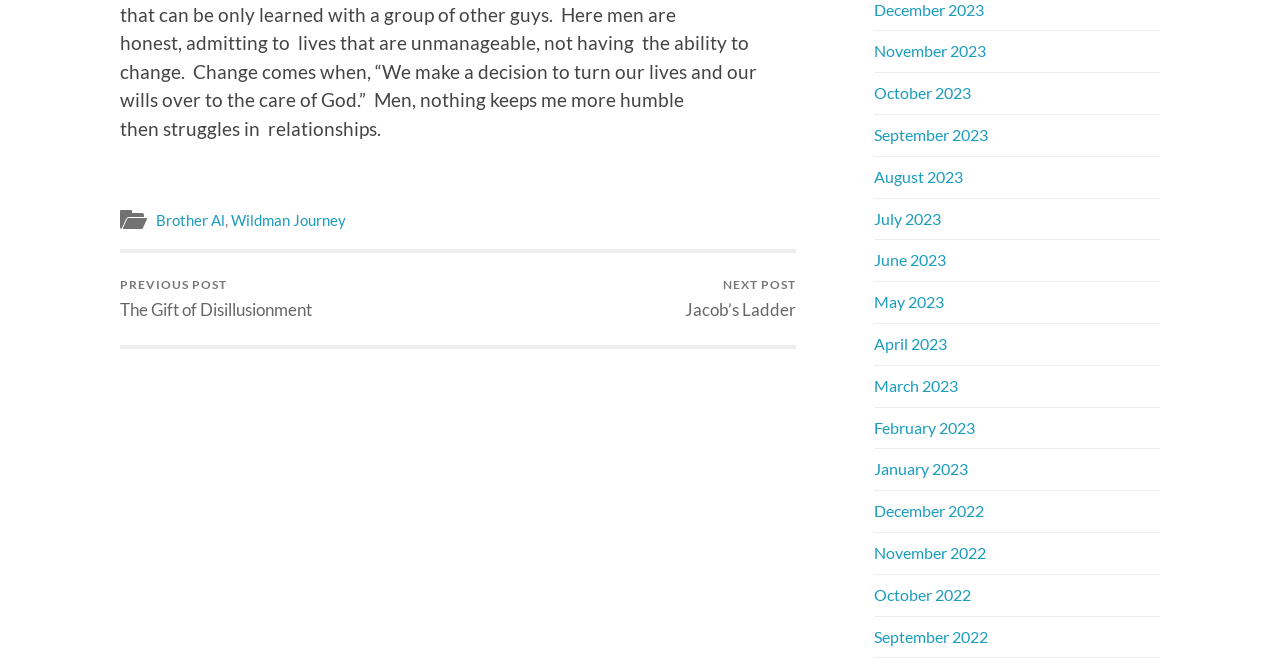What is the earliest month listed?
Please answer the question as detailed as possible.

I looked at the list of links with month and year text and found that 'September 2022' is the earliest month listed.